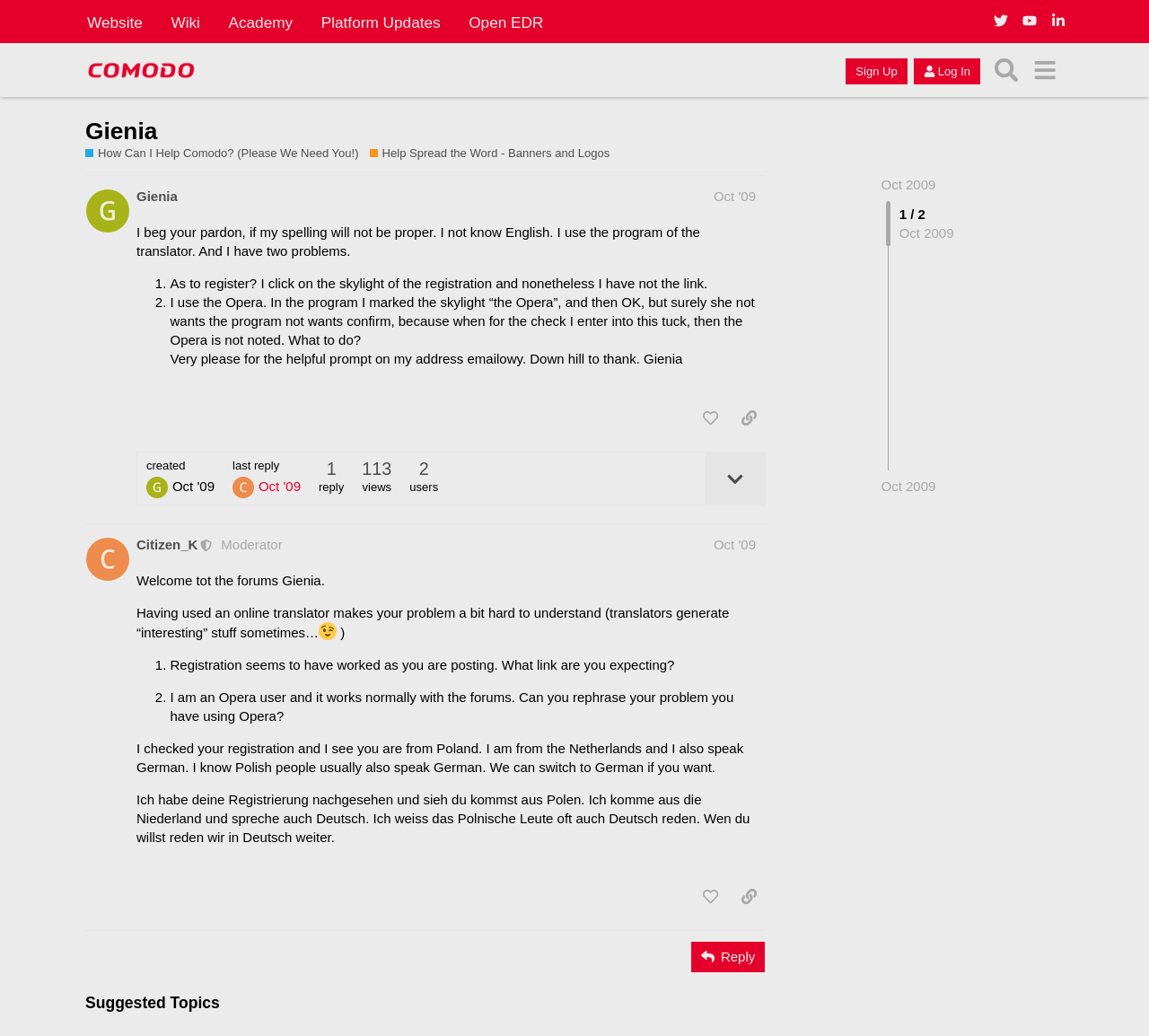Please identify the bounding box coordinates of the region to click in order to complete the task: "Click on the 'Sign Up' button". The coordinates must be four float numbers between 0 and 1, specified as [left, top, right, bottom].

[0.736, 0.056, 0.79, 0.081]